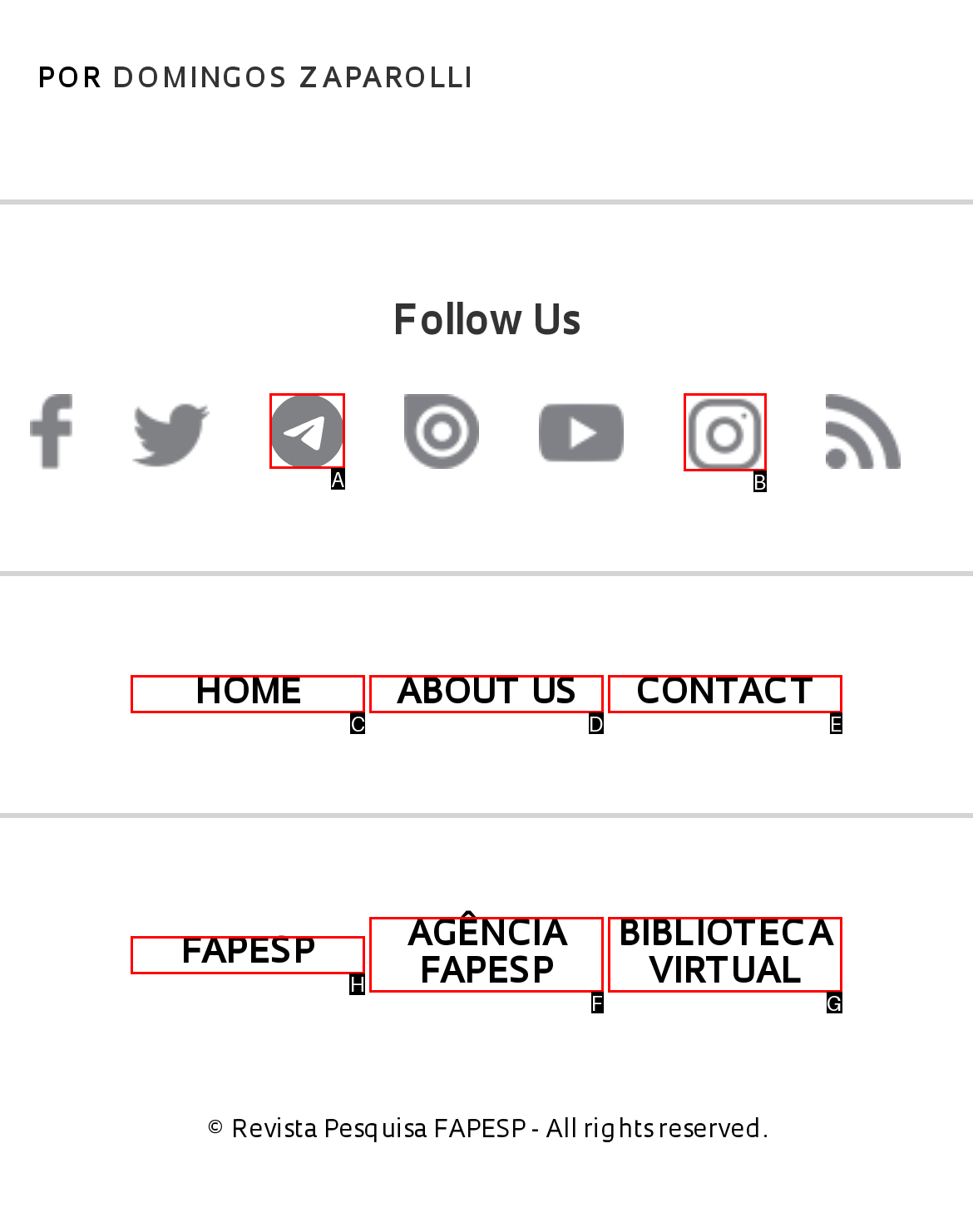Tell me which one HTML element best matches the description: About us Answer with the option's letter from the given choices directly.

D